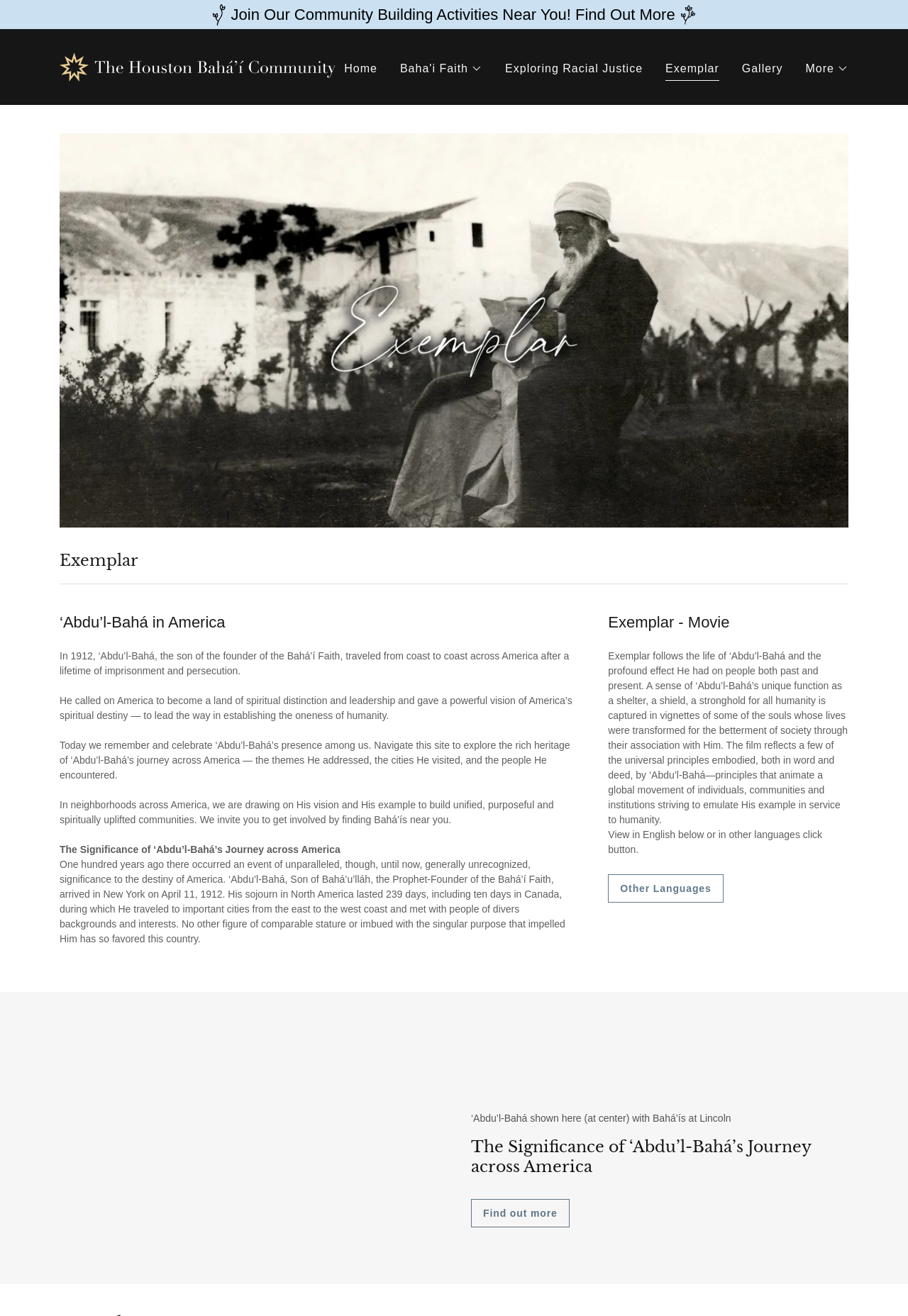Give a short answer to this question using one word or a phrase:
What is the name of the movie?

Exemplar